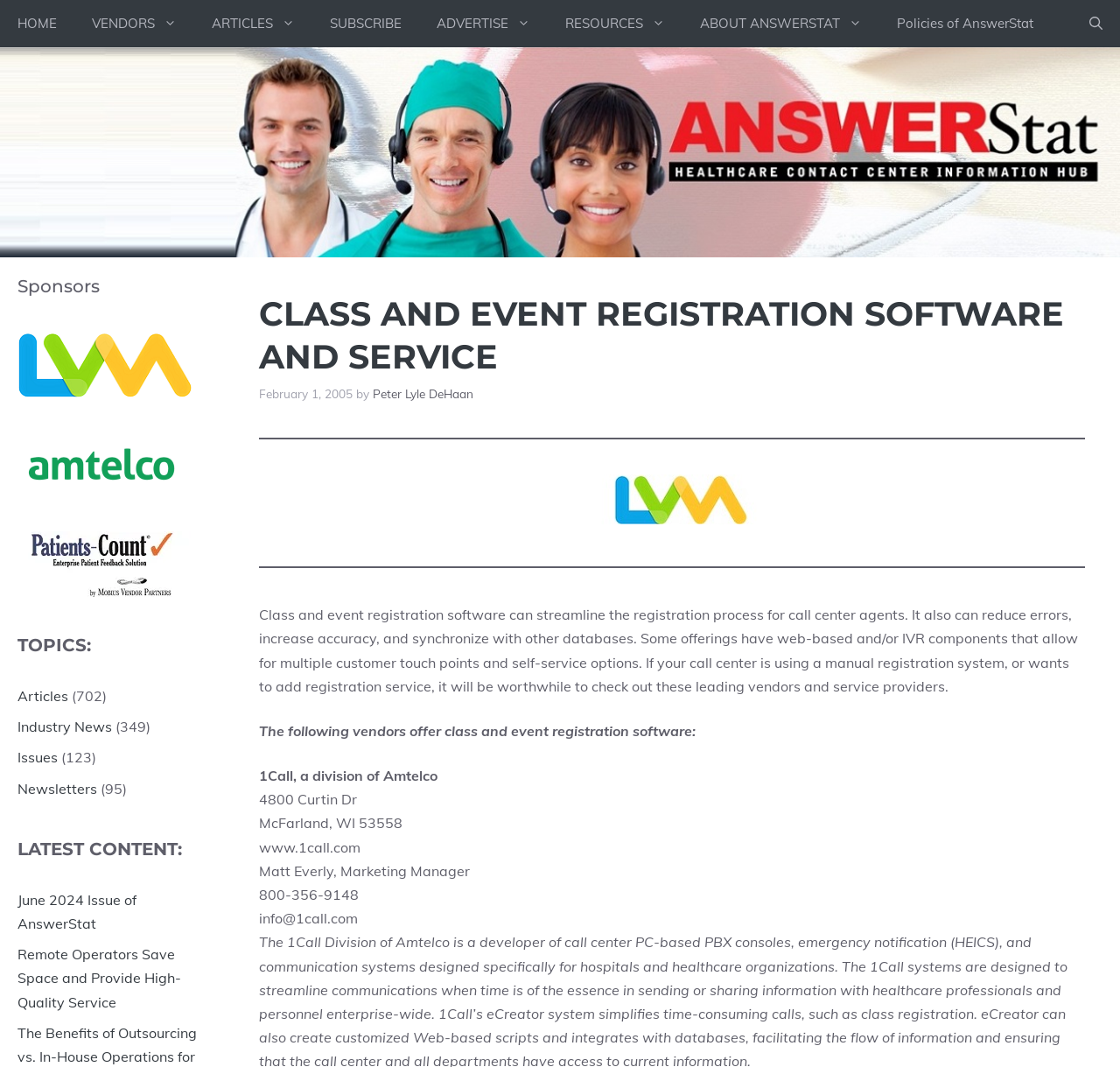Please respond in a single word or phrase: 
What is the purpose of class and event registration software?

Streamline registration process